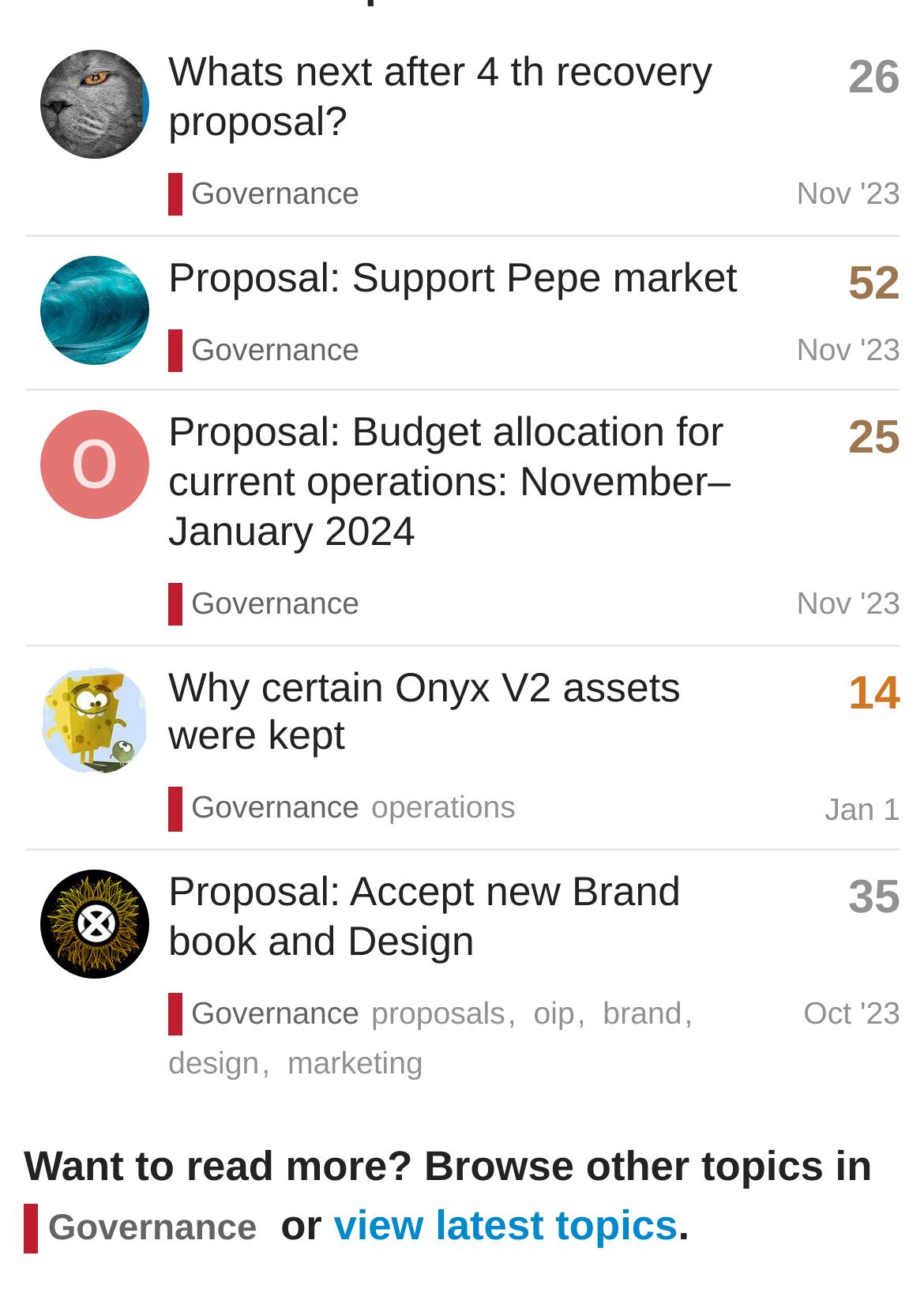Identify the bounding box coordinates for the UI element described as follows: Proposal: Support Pepe market. Use the format (top-left x, top-left y, bottom-right x, bottom-right y) and ensure all values are floating point numbers between 0 and 1.

[0.182, 0.193, 0.798, 0.229]